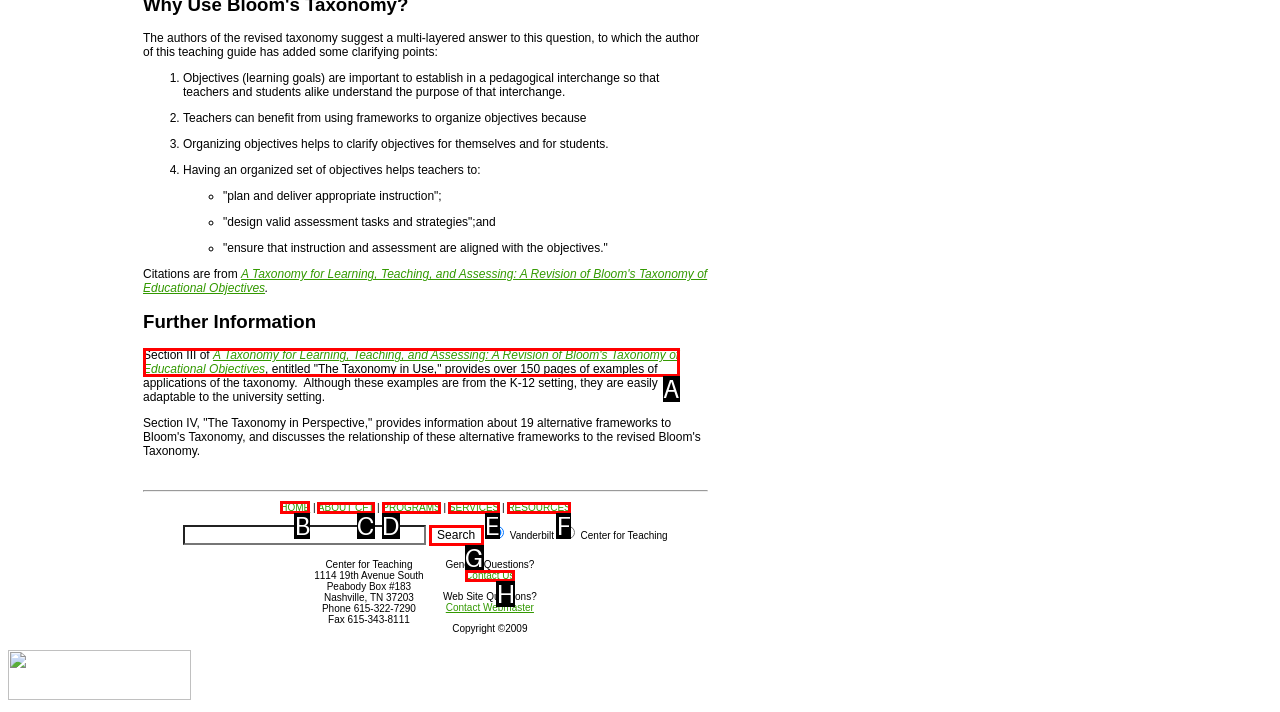Decide which UI element to click to accomplish the task: Click the 'HOME' link
Respond with the corresponding option letter.

B